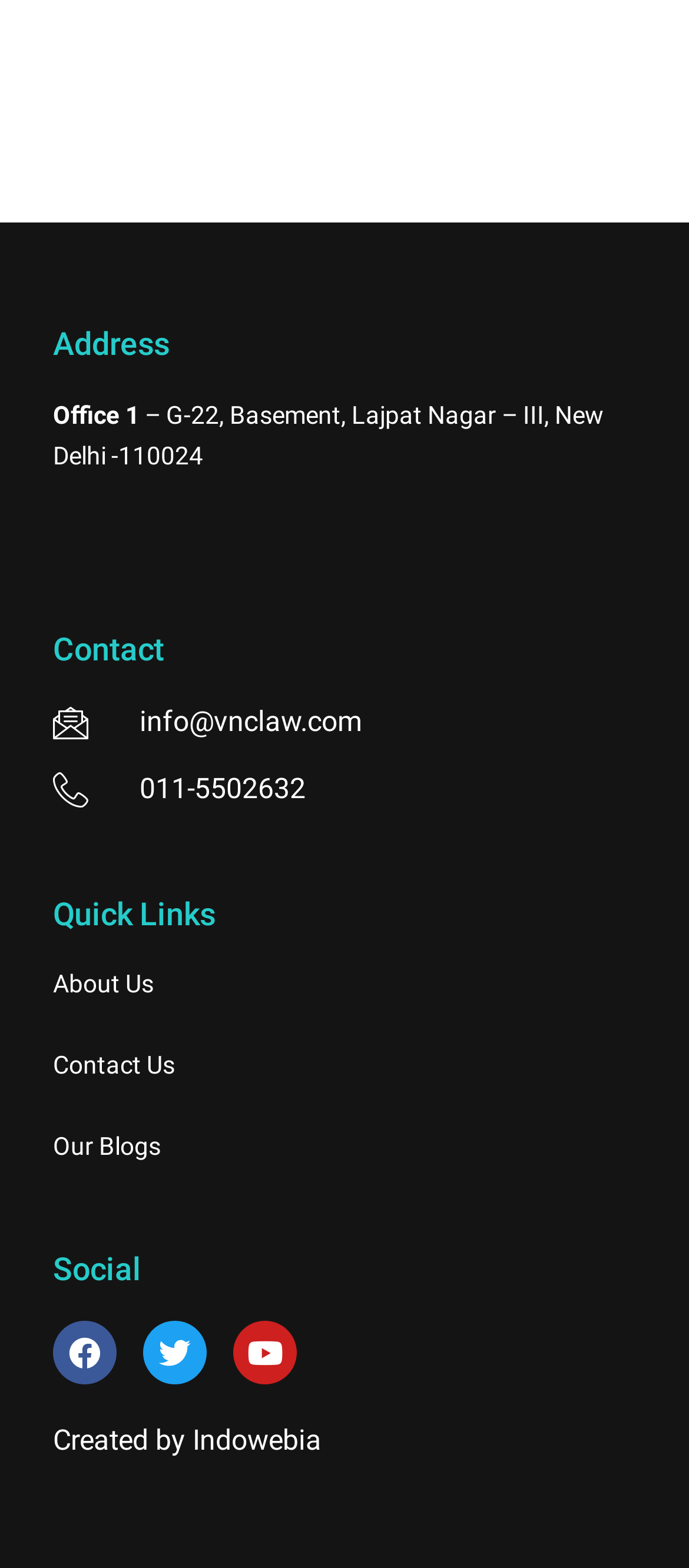Based on the element description: "Contact Us", identify the bounding box coordinates for this UI element. The coordinates must be four float numbers between 0 and 1, listed as [left, top, right, bottom].

[0.077, 0.668, 0.923, 0.692]